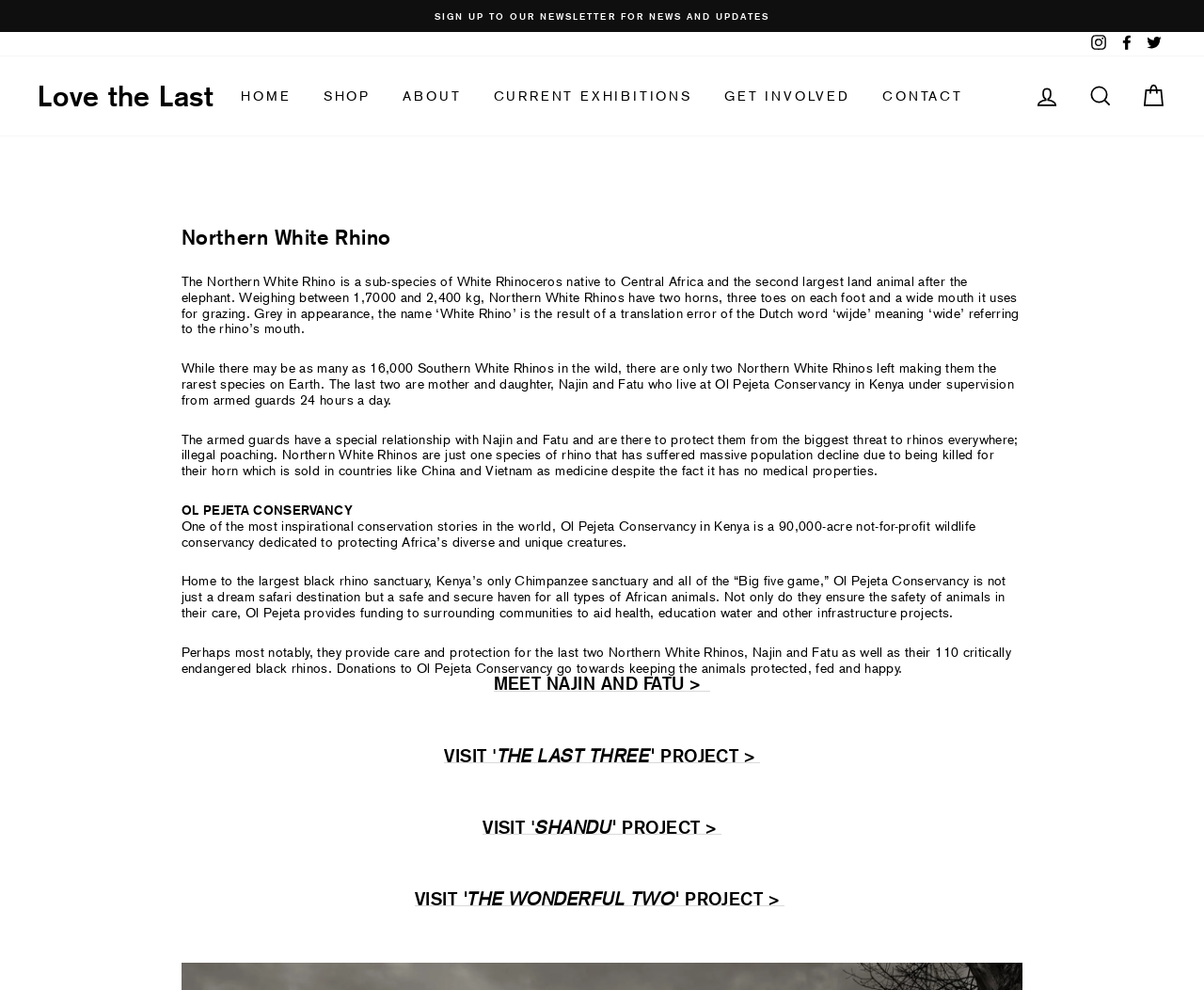Provide a brief response using a word or short phrase to this question:
What is the biggest threat to rhinos?

Illegal poaching